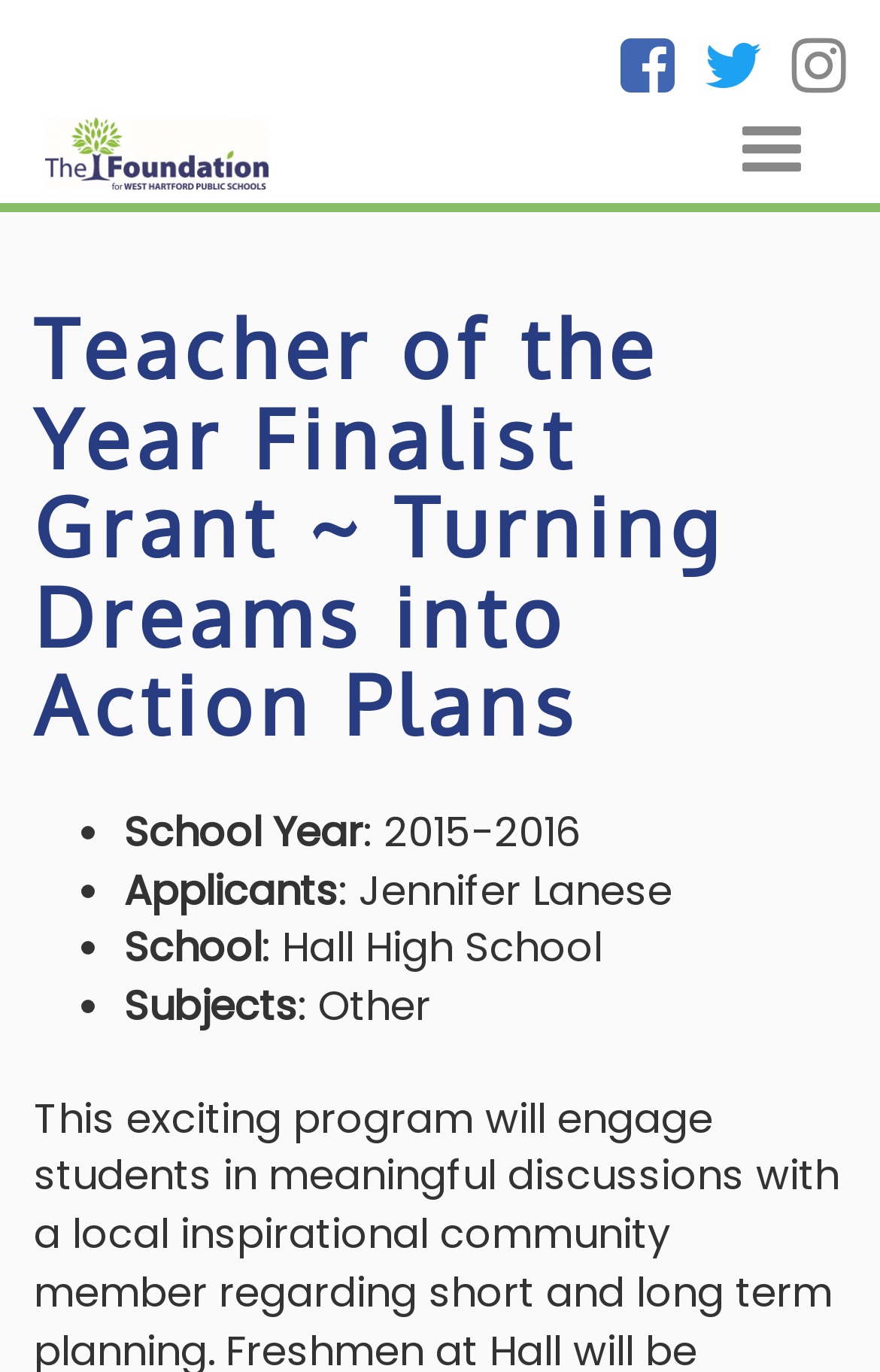Using the details from the image, please elaborate on the following question: What is the subject taught by the applicant?

I found the answer by looking at the list of details about the grant, where it says 'Subjects: Other'.